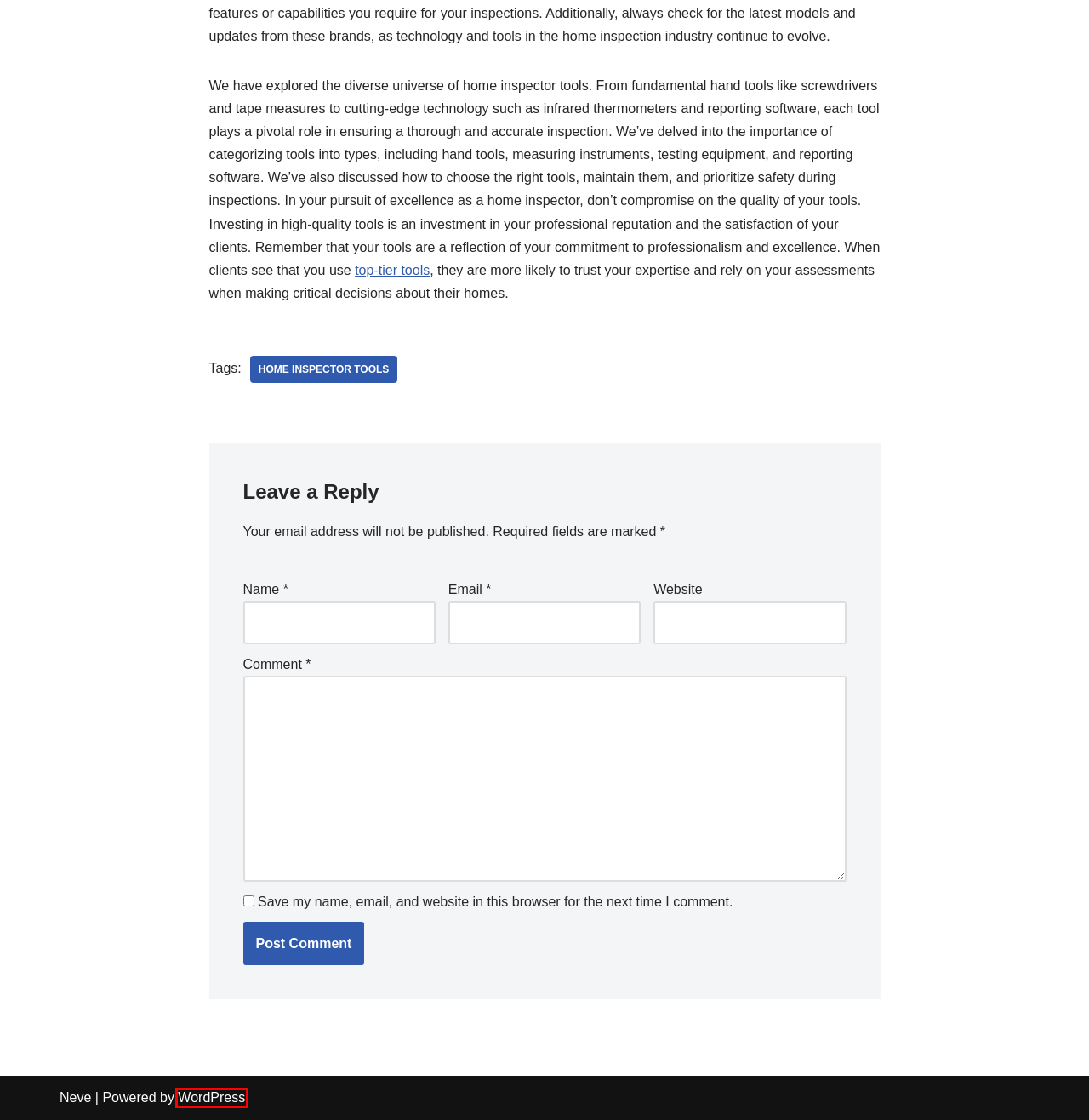Review the webpage screenshot and focus on the UI element within the red bounding box. Select the best-matching webpage description for the new webpage that follows after clicking the highlighted element. Here are the candidates:
A. Home Tools Reviews - Take Charge of Your Home
B. Electronics Archives - Home Tools Reviews
C. About Us - Home Tools Reviews
D. Home Improvement & Decor Archives - Home Tools Reviews
E. Home Inspector Tools Archives - Home Tools Reviews
F. Contact Us - Home Tools Reviews
G. Blog Tool, Publishing Platform, and CMS – WordPress.org
H. admin, Author at Home Tools Reviews

G